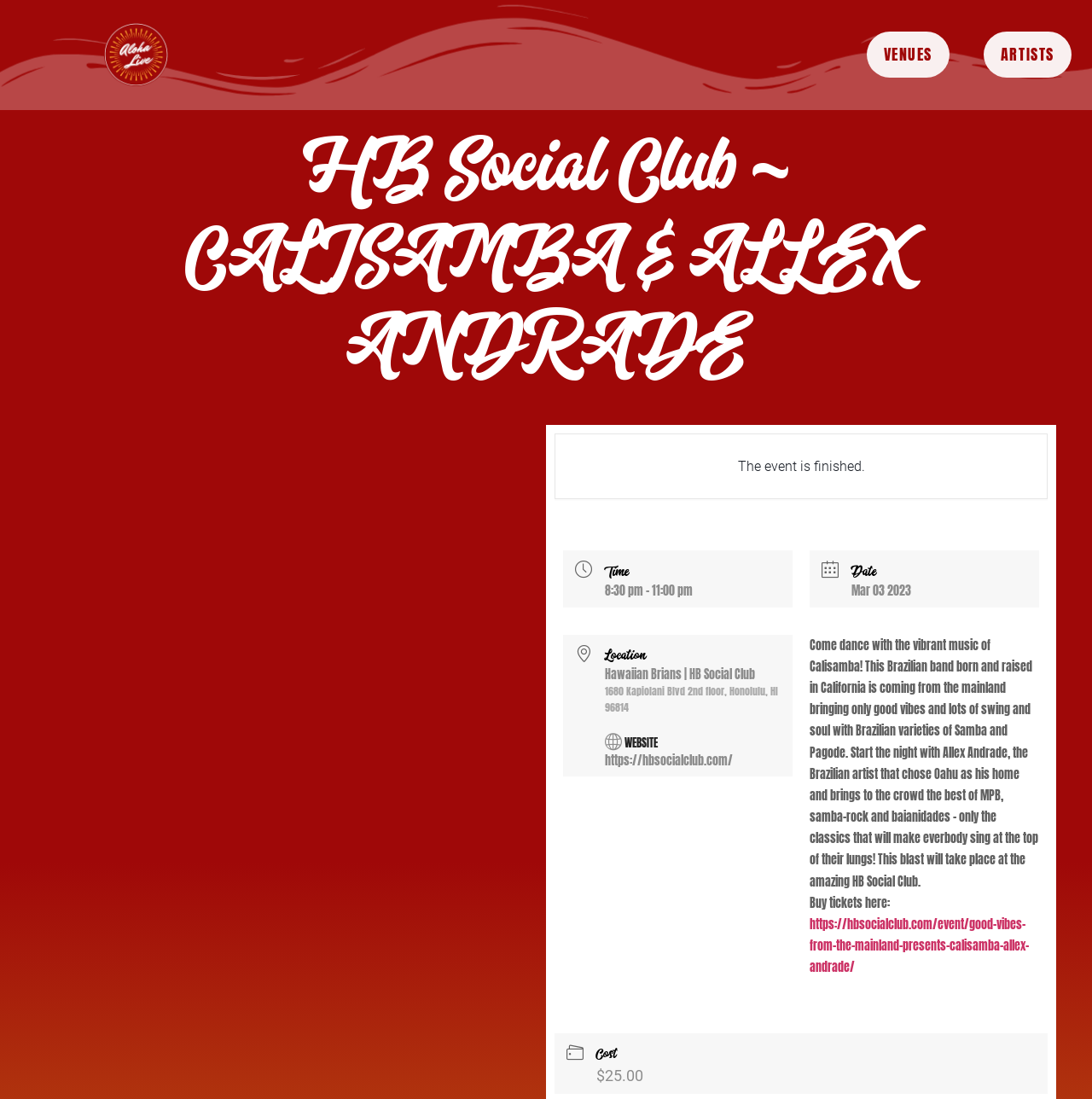Refer to the image and provide a thorough answer to this question:
What is the date of the event?

The webpage has a section labeled 'Date' with the text 'Mar 03 2023', which indicates the date of the event.